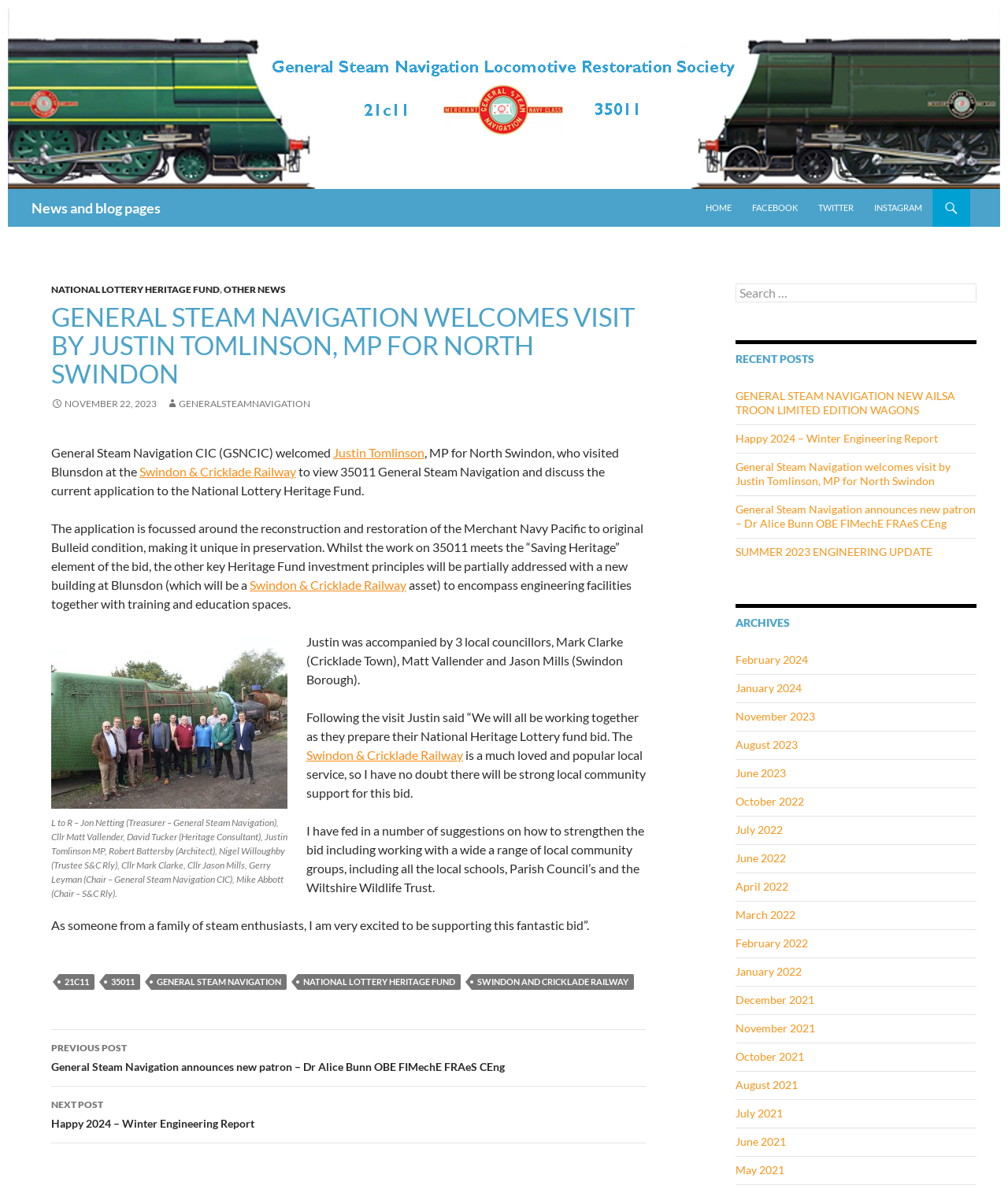Please give the bounding box coordinates of the area that should be clicked to fulfill the following instruction: "Read the previous post". The coordinates should be in the format of four float numbers from 0 to 1, i.e., [left, top, right, bottom].

[0.051, 0.863, 0.641, 0.911]